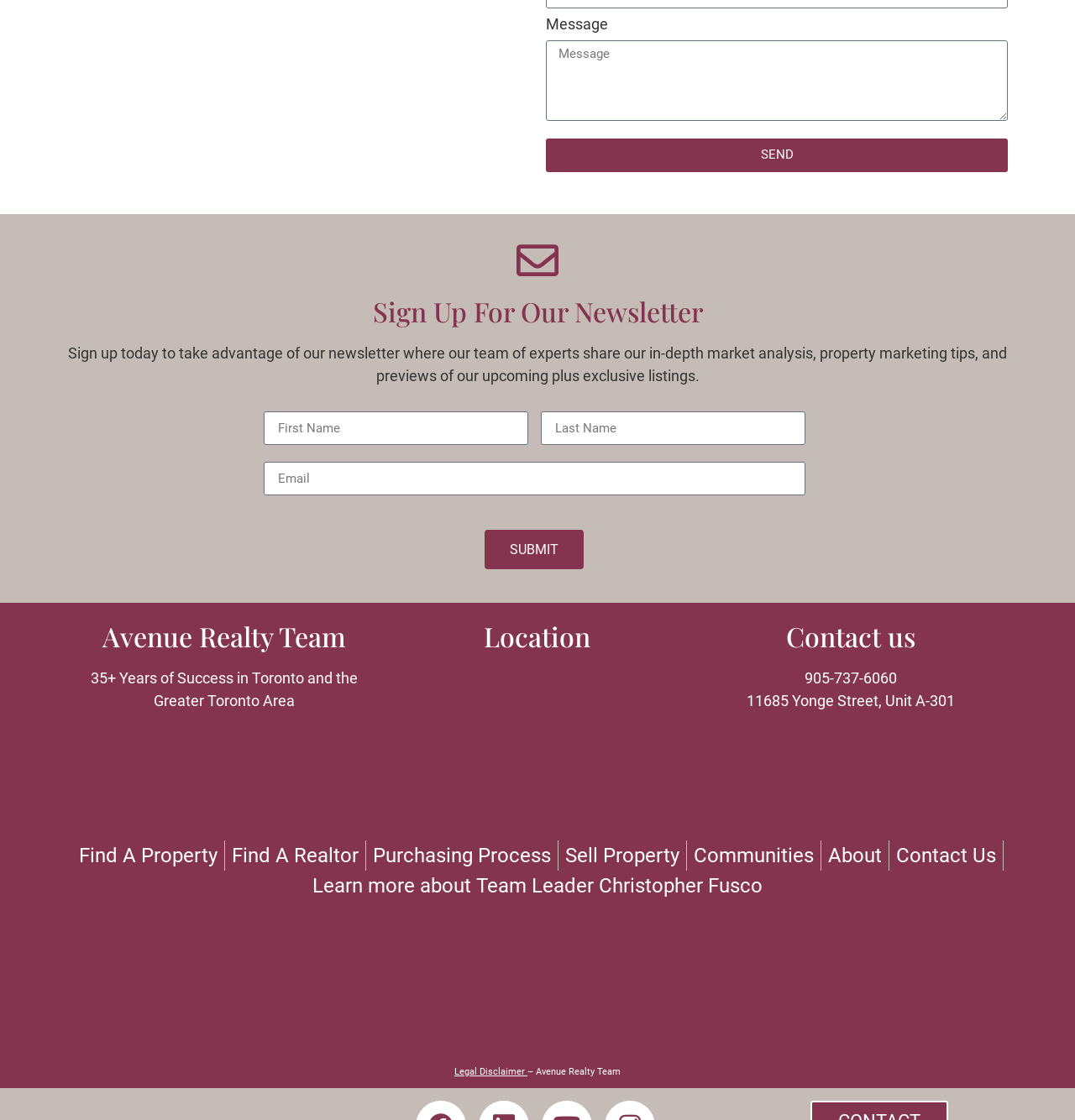Indicate the bounding box coordinates of the clickable region to achieve the following instruction: "Find a property."

[0.073, 0.75, 0.202, 0.777]